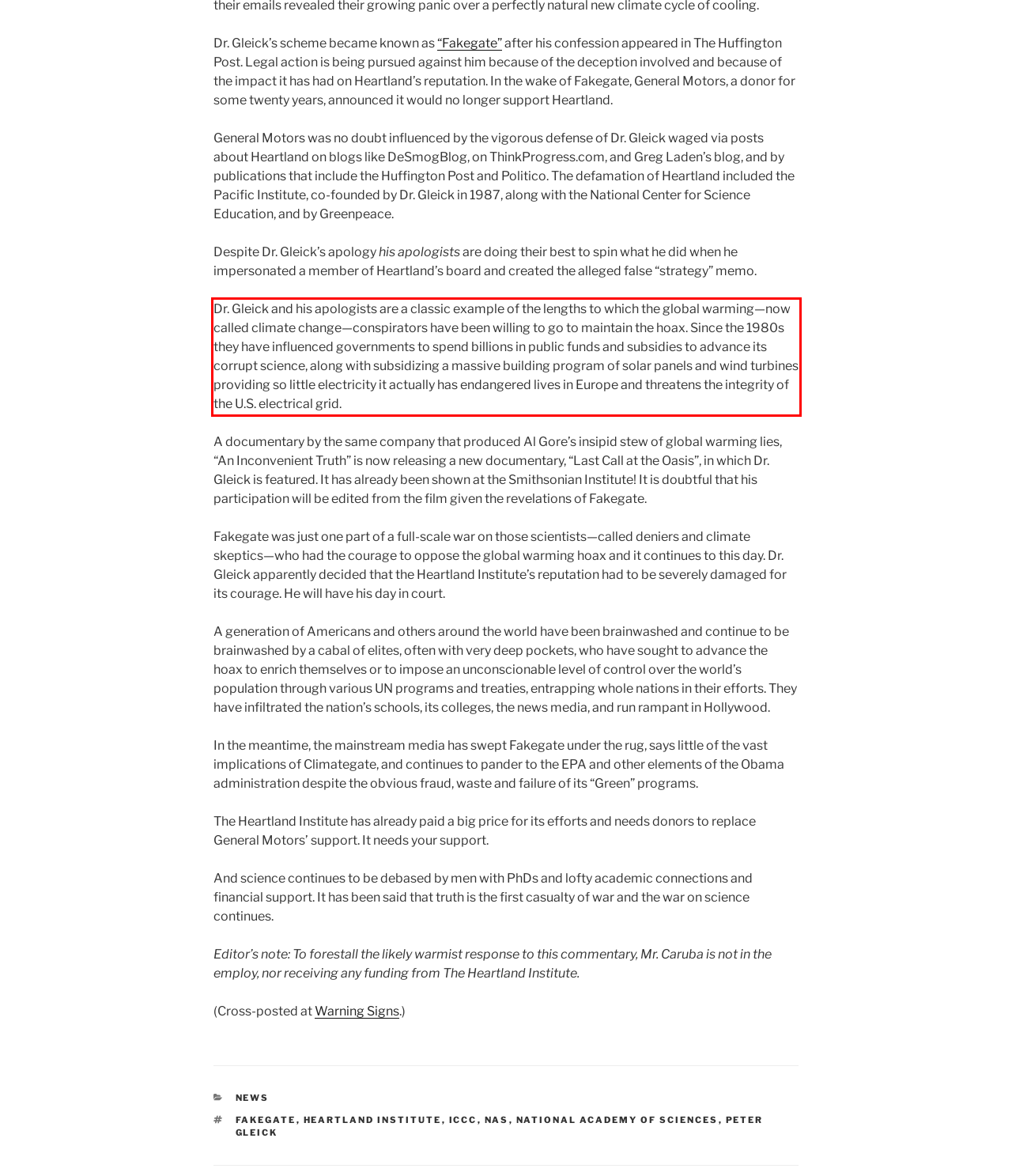Identify the red bounding box in the webpage screenshot and perform OCR to generate the text content enclosed.

Dr. Gleick and his apologists are a classic example of the lengths to which the global warming—now called climate change—conspirators have been willing to go to maintain the hoax. Since the 1980s they have influenced governments to spend billions in public funds and subsidies to advance its corrupt science, along with subsidizing a massive building program of solar panels and wind turbines providing so little electricity it actually has endangered lives in Europe and threatens the integrity of the U.S. electrical grid.